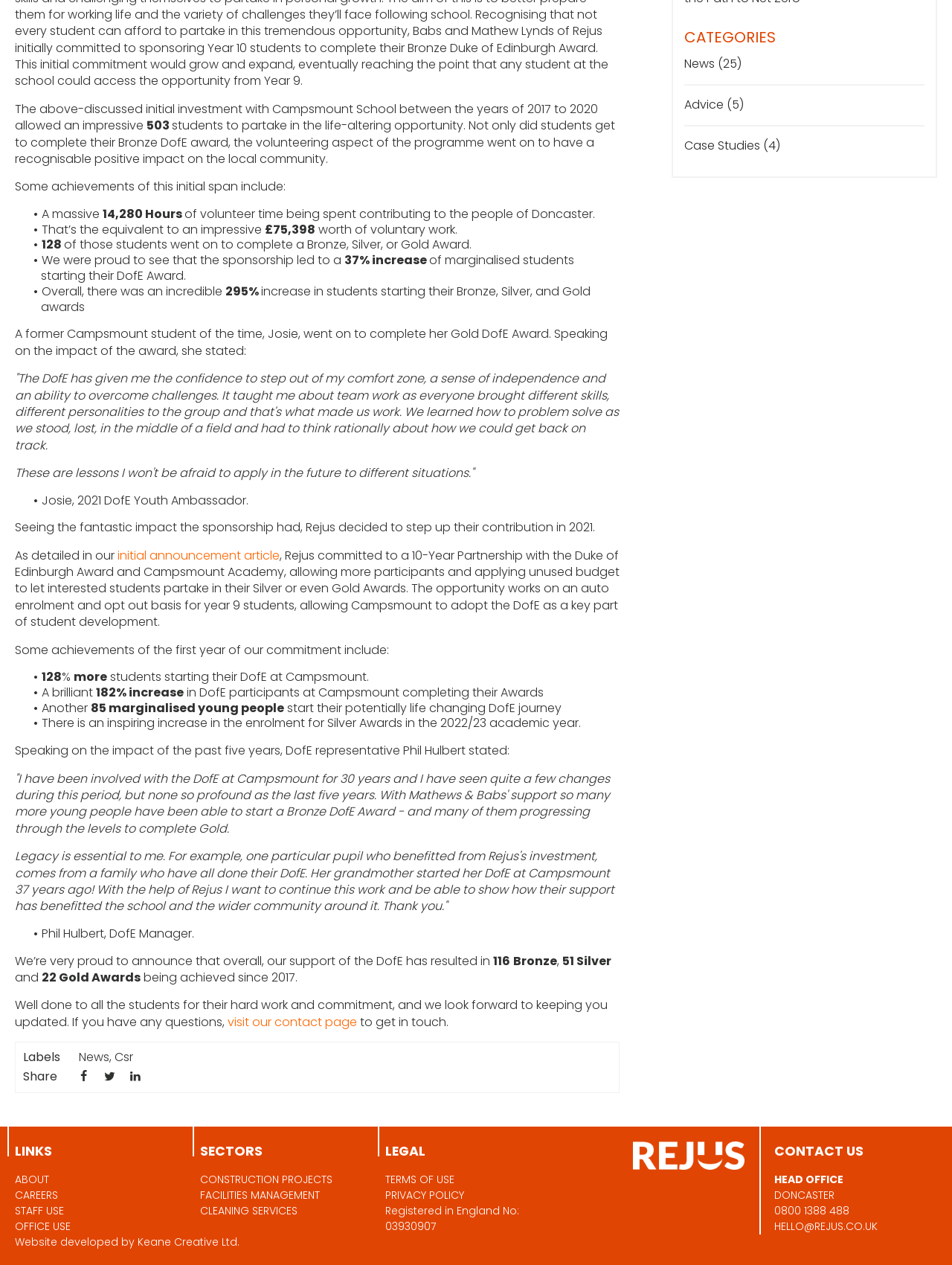Given the description of the UI element: "HORSEMANSHIP", predict the bounding box coordinates in the form of [left, top, right, bottom], with each value being a float between 0 and 1.

None